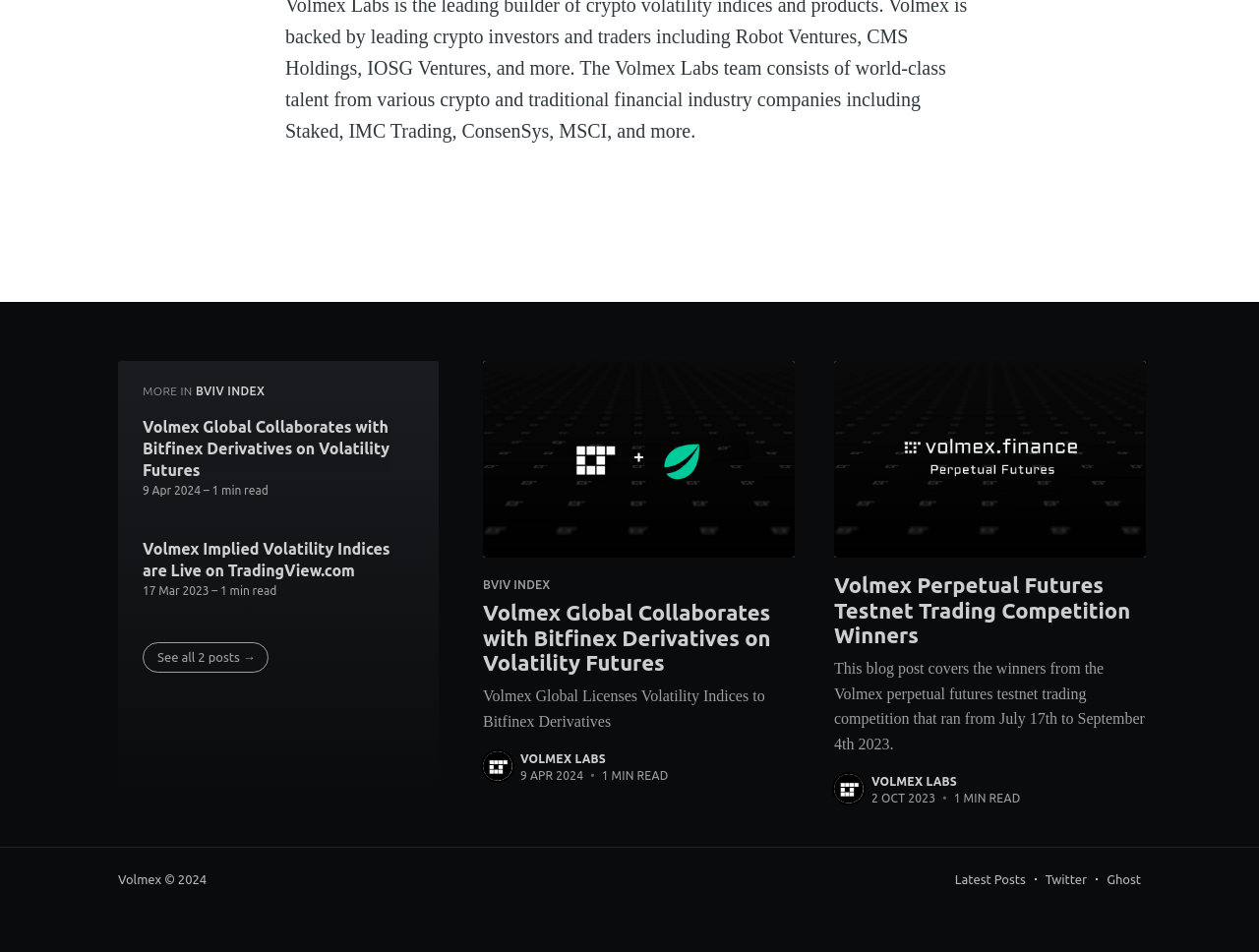What is the date of the second article?
Based on the visual, give a brief answer using one word or a short phrase.

17 Mar 2023